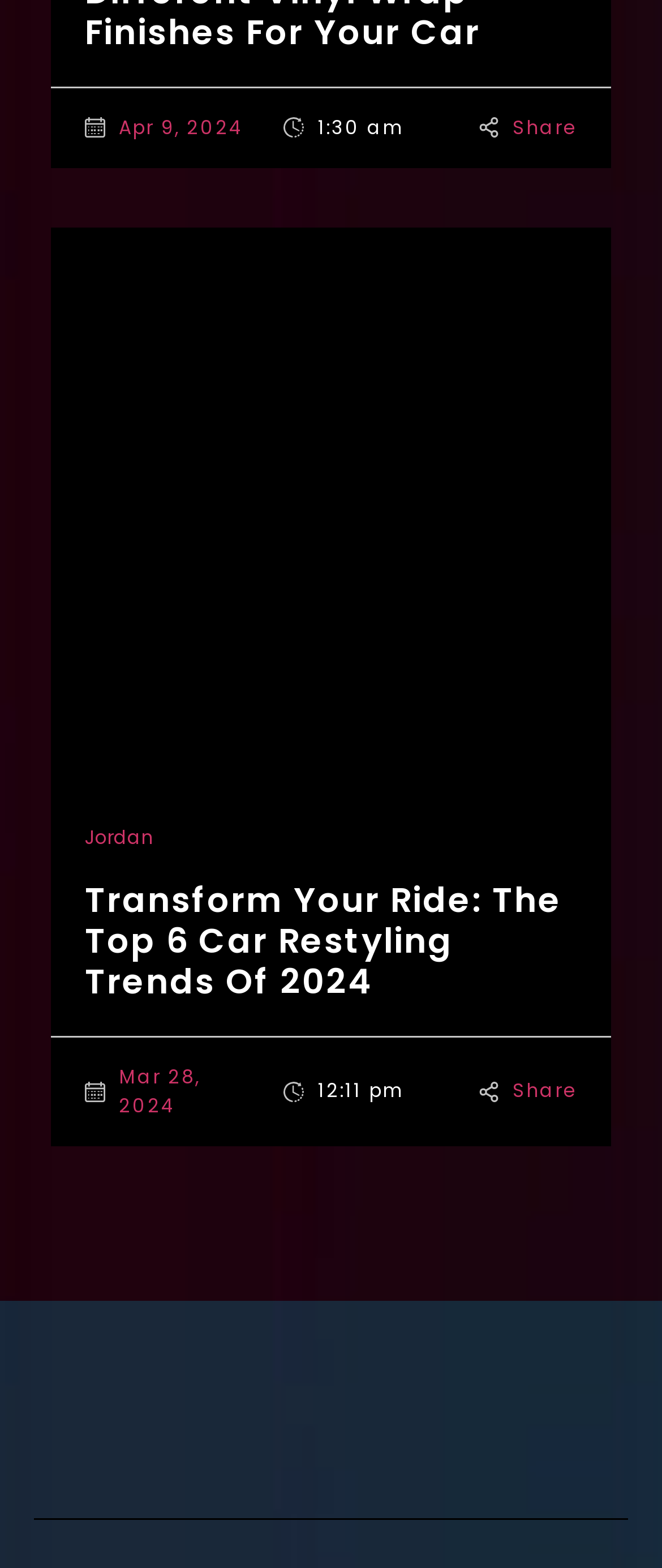What is the title of the article?
Using the visual information, answer the question in a single word or phrase.

Transform Your Ride: The Top 6 Car Restyling Trends of 2024